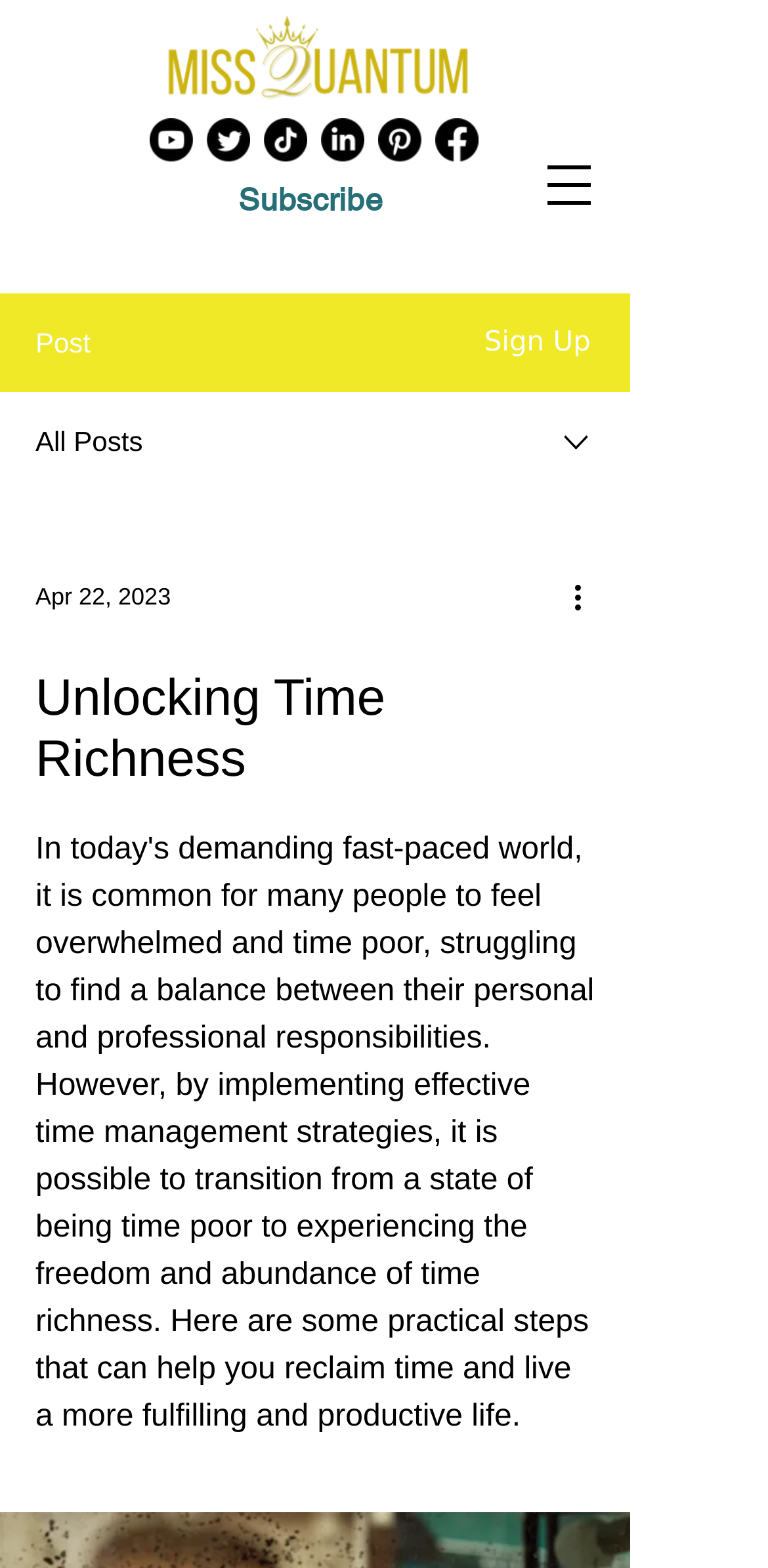Determine the bounding box coordinates for the area that needs to be clicked to fulfill this task: "More actions". The coordinates must be given as four float numbers between 0 and 1, i.e., [left, top, right, bottom].

[0.738, 0.365, 0.8, 0.396]